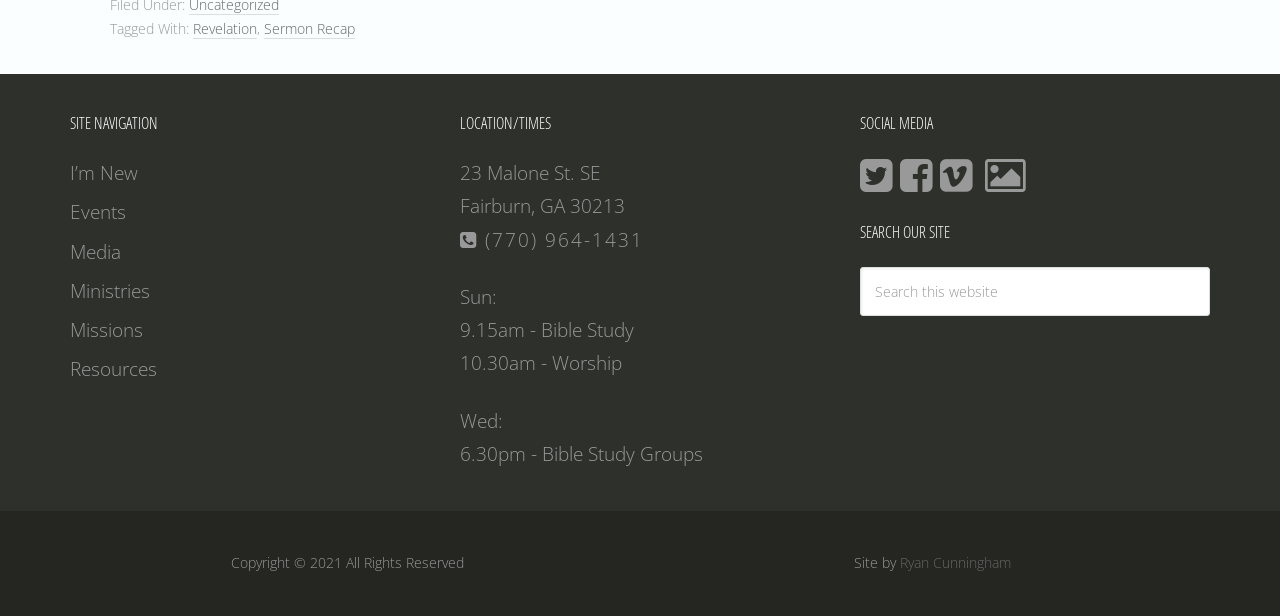Please specify the bounding box coordinates for the clickable region that will help you carry out the instruction: "Call (770) 964-1431".

[0.359, 0.368, 0.503, 0.41]